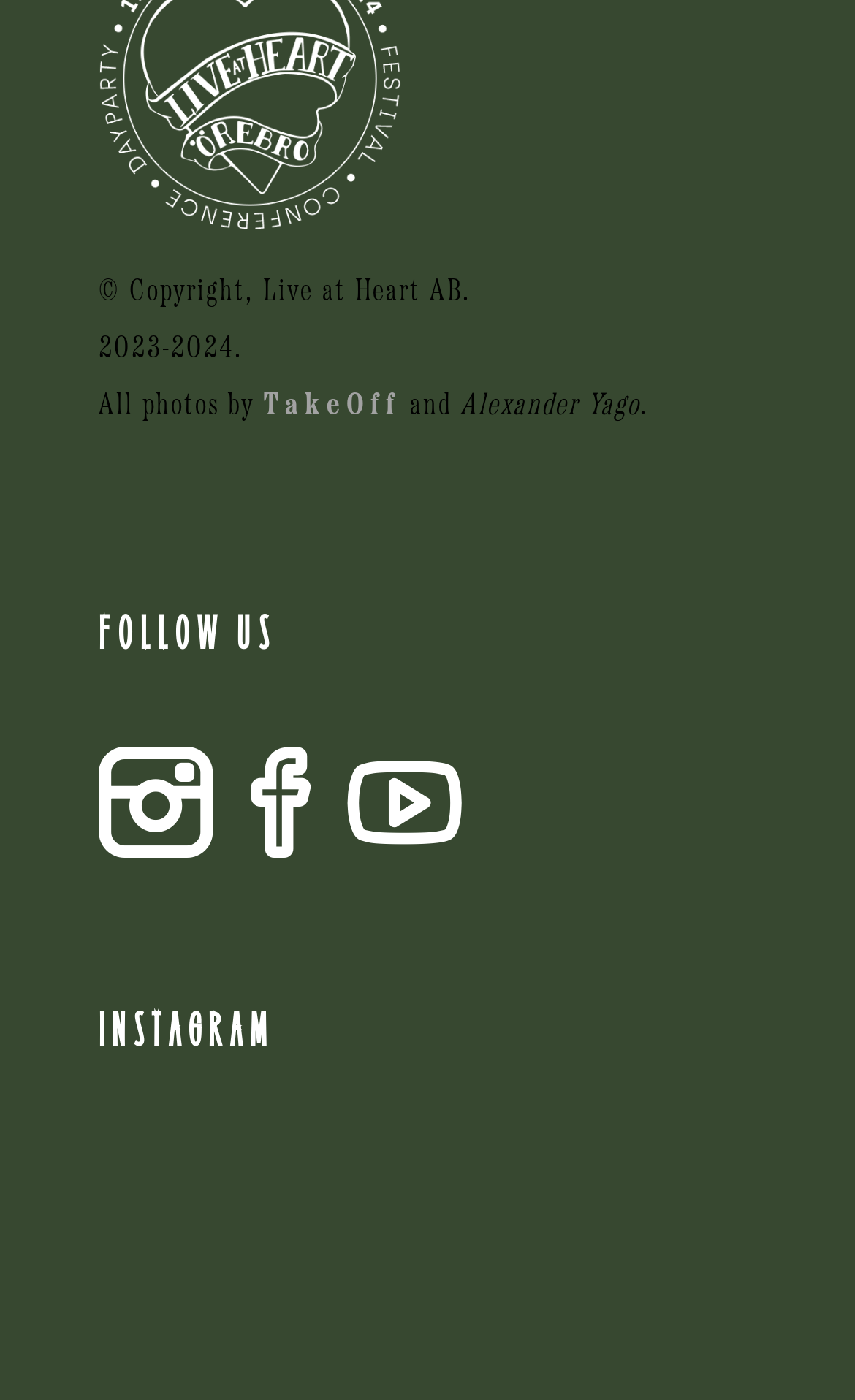Provide a brief response using a word or short phrase to this question:
How many social media links are there?

3